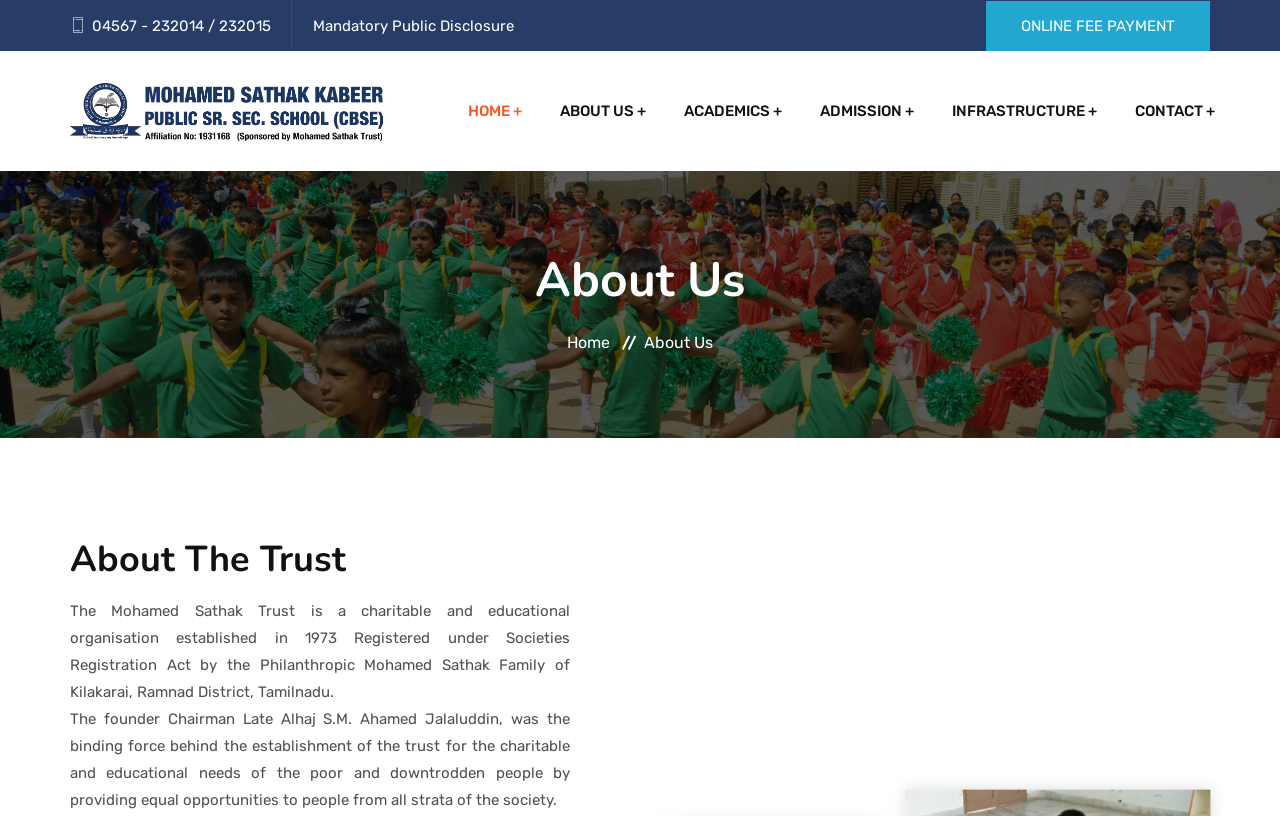Could you highlight the region that needs to be clicked to execute the instruction: "Click on Mandatory Public Disclosure"?

[0.245, 0.021, 0.402, 0.043]